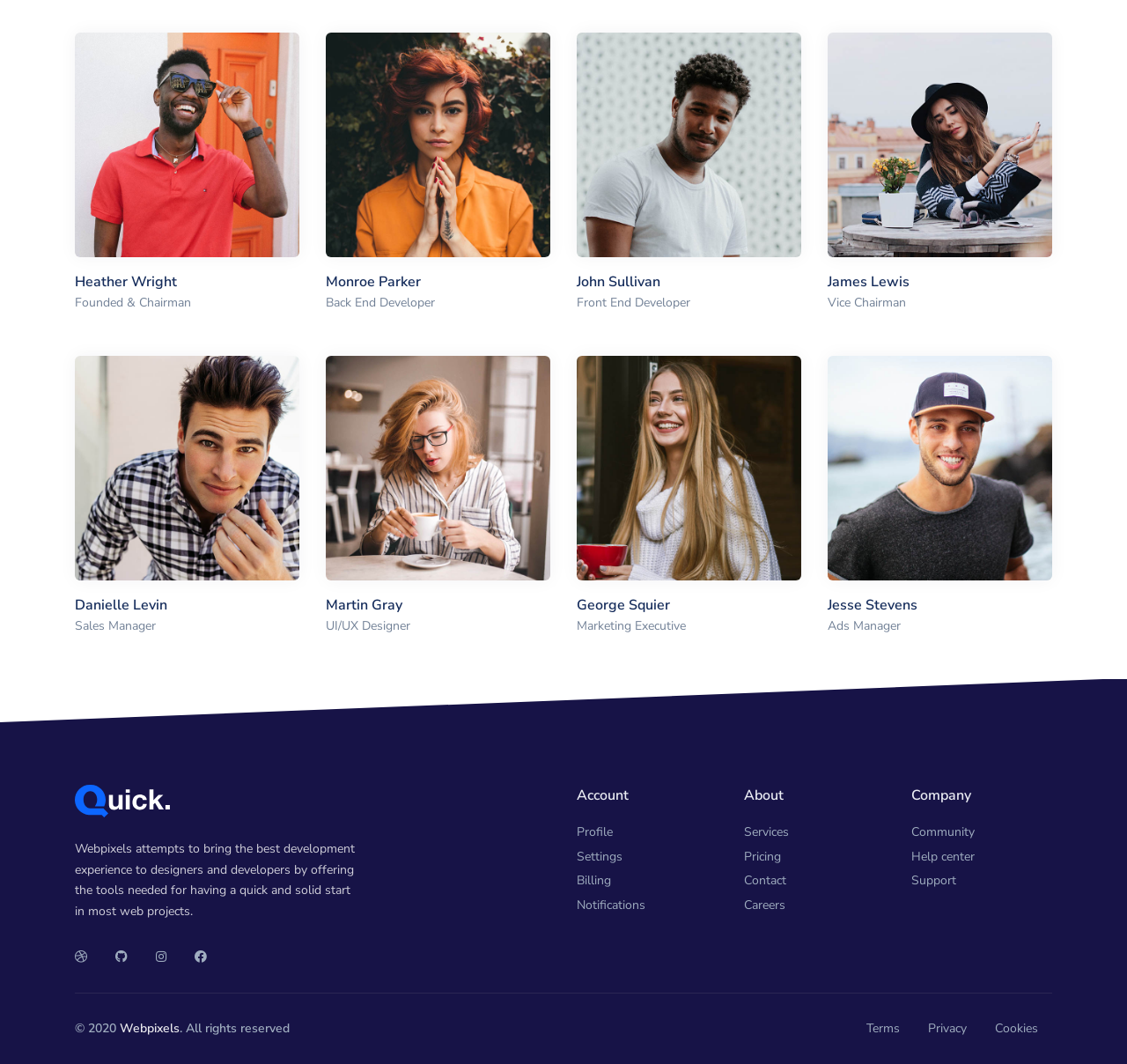Use a single word or phrase to answer the question:
What are the main sections on the webpage?

Account, About, Company